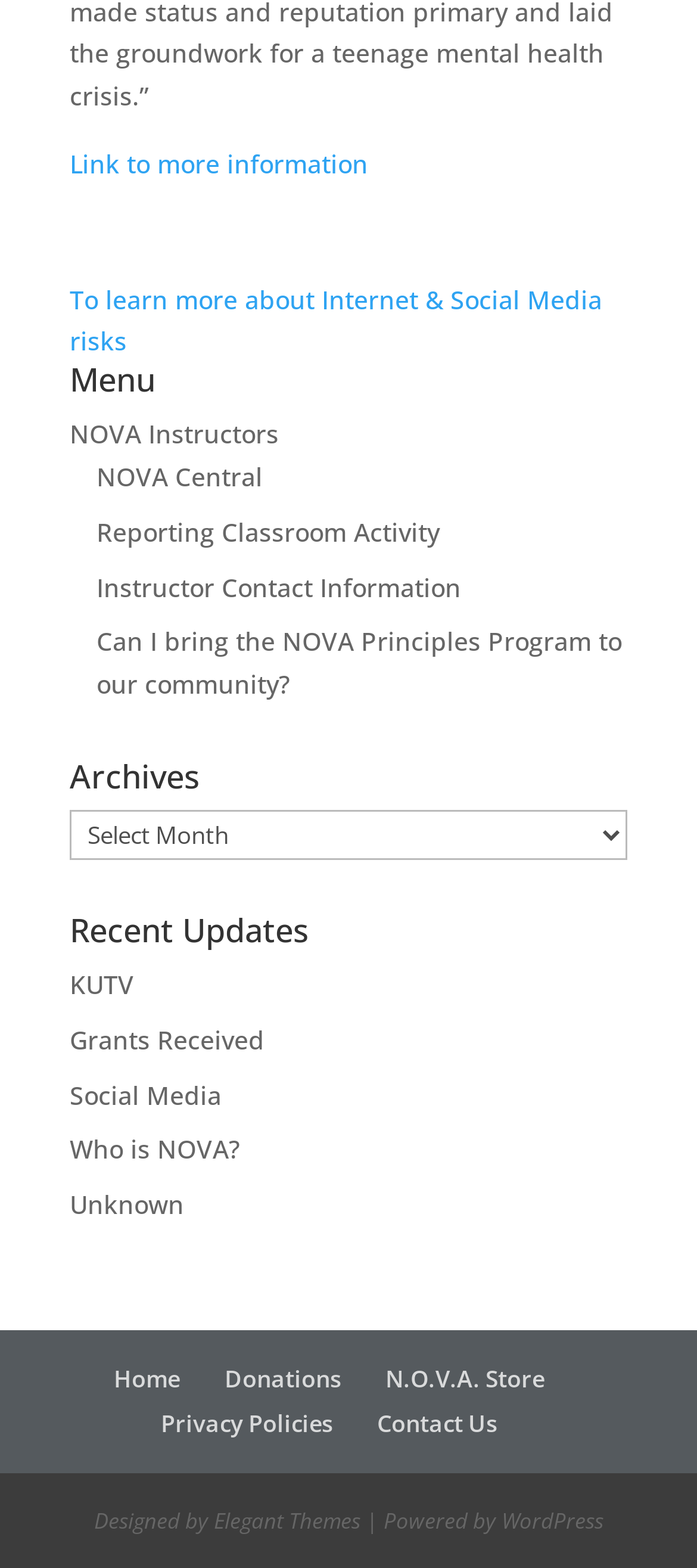Determine the bounding box coordinates for the clickable element to execute this instruction: "Visit NOVA Instructors page". Provide the coordinates as four float numbers between 0 and 1, i.e., [left, top, right, bottom].

[0.1, 0.266, 0.4, 0.288]